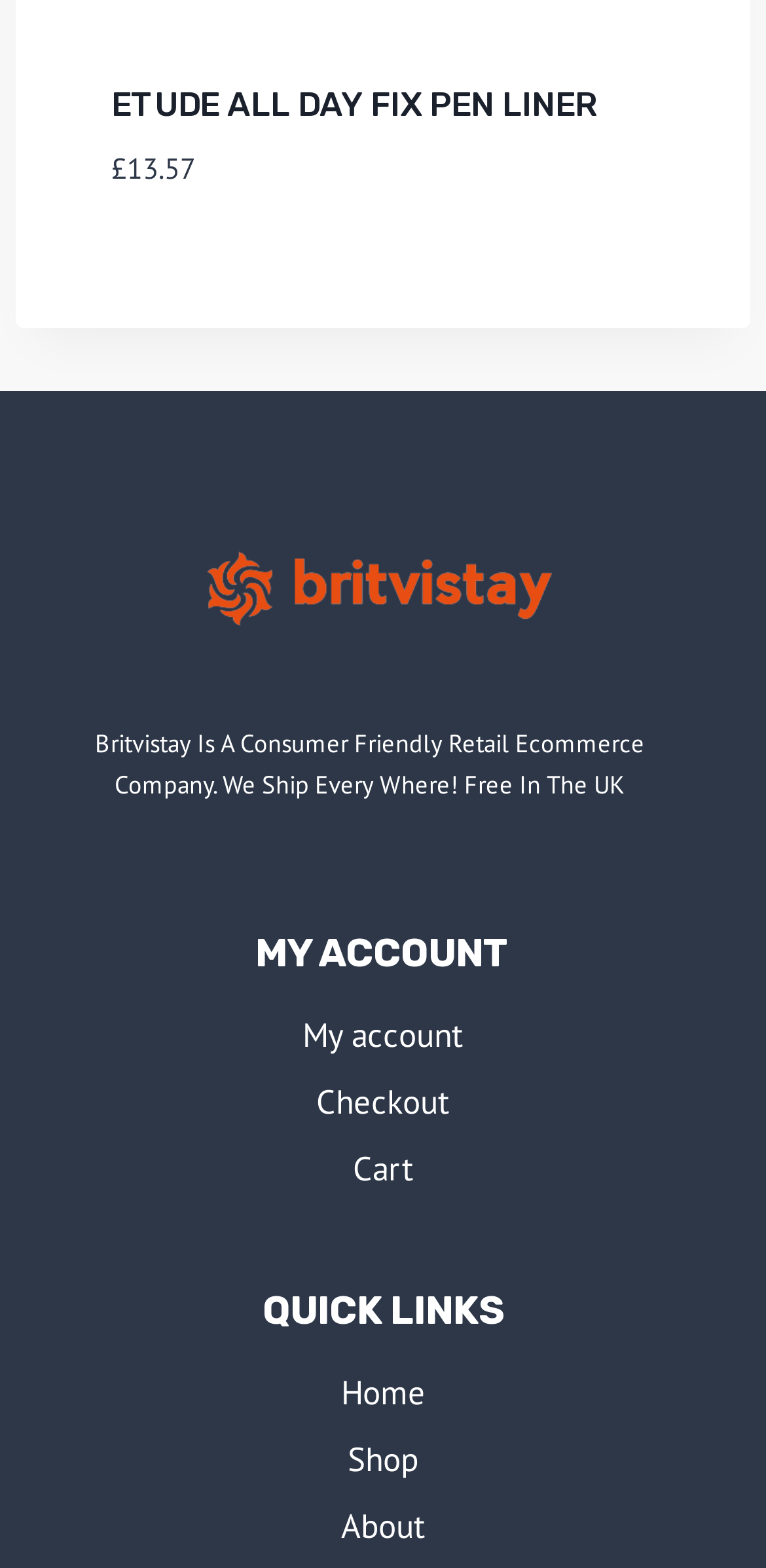What is the function of the 'ADD TO CART' button? From the image, respond with a single word or brief phrase.

Add product to cart